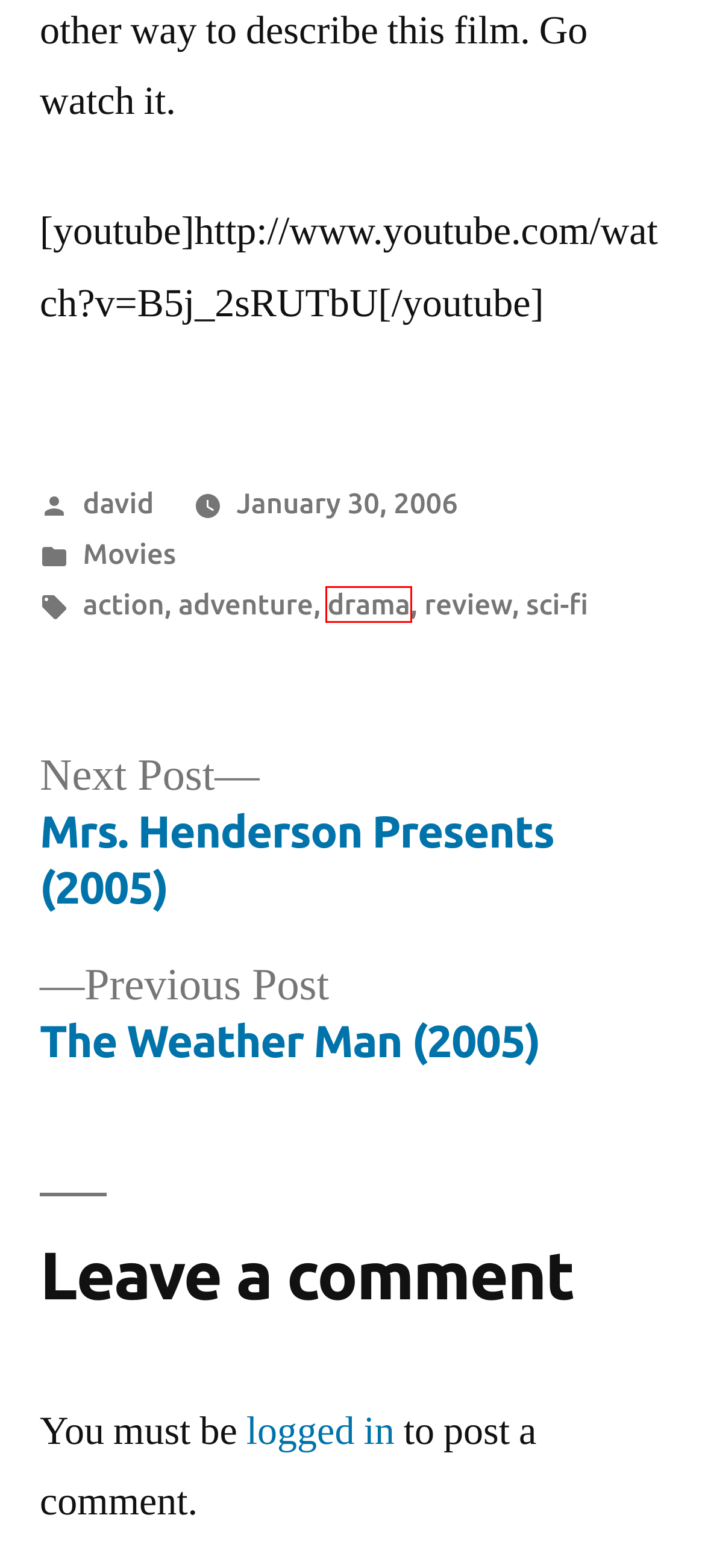Analyze the webpage screenshot with a red bounding box highlighting a UI element. Select the description that best matches the new webpage after clicking the highlighted element. Here are the options:
A. The Weather Man (2005) – Forget Box Office
B. Movies – Forget Box Office
C. adventure – Forget Box Office
D. action – Forget Box Office
E. drama – Forget Box Office
F. Mrs. Henderson Presents (2005) – Forget Box Office
G. sci-fi – Forget Box Office
H. review – Forget Box Office

E